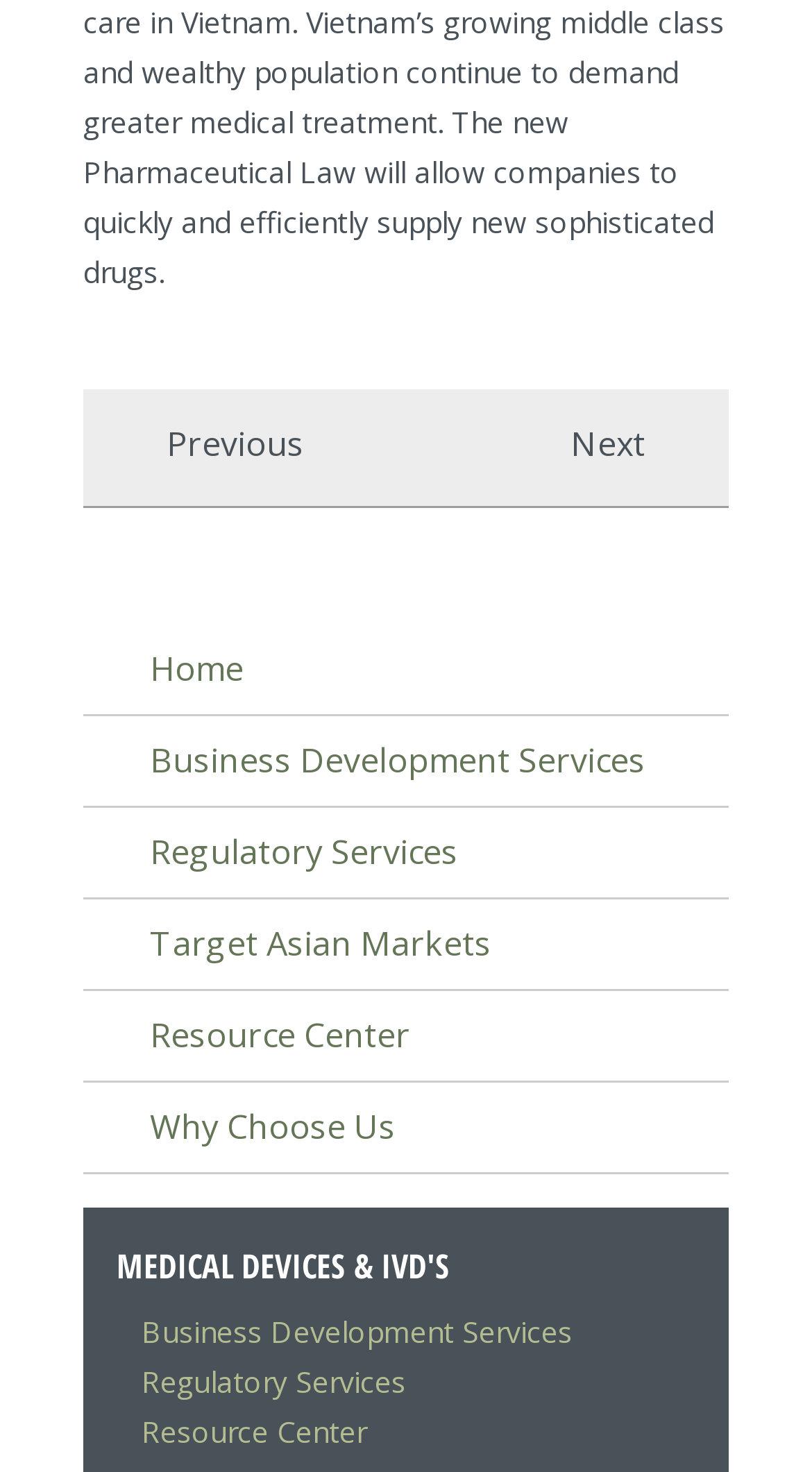Using the given description, provide the bounding box coordinates formatted as (top-left x, top-left y, bottom-right x, bottom-right y), with all values being floating point numbers between 0 and 1. Description: Previous

[0.103, 0.286, 0.374, 0.317]